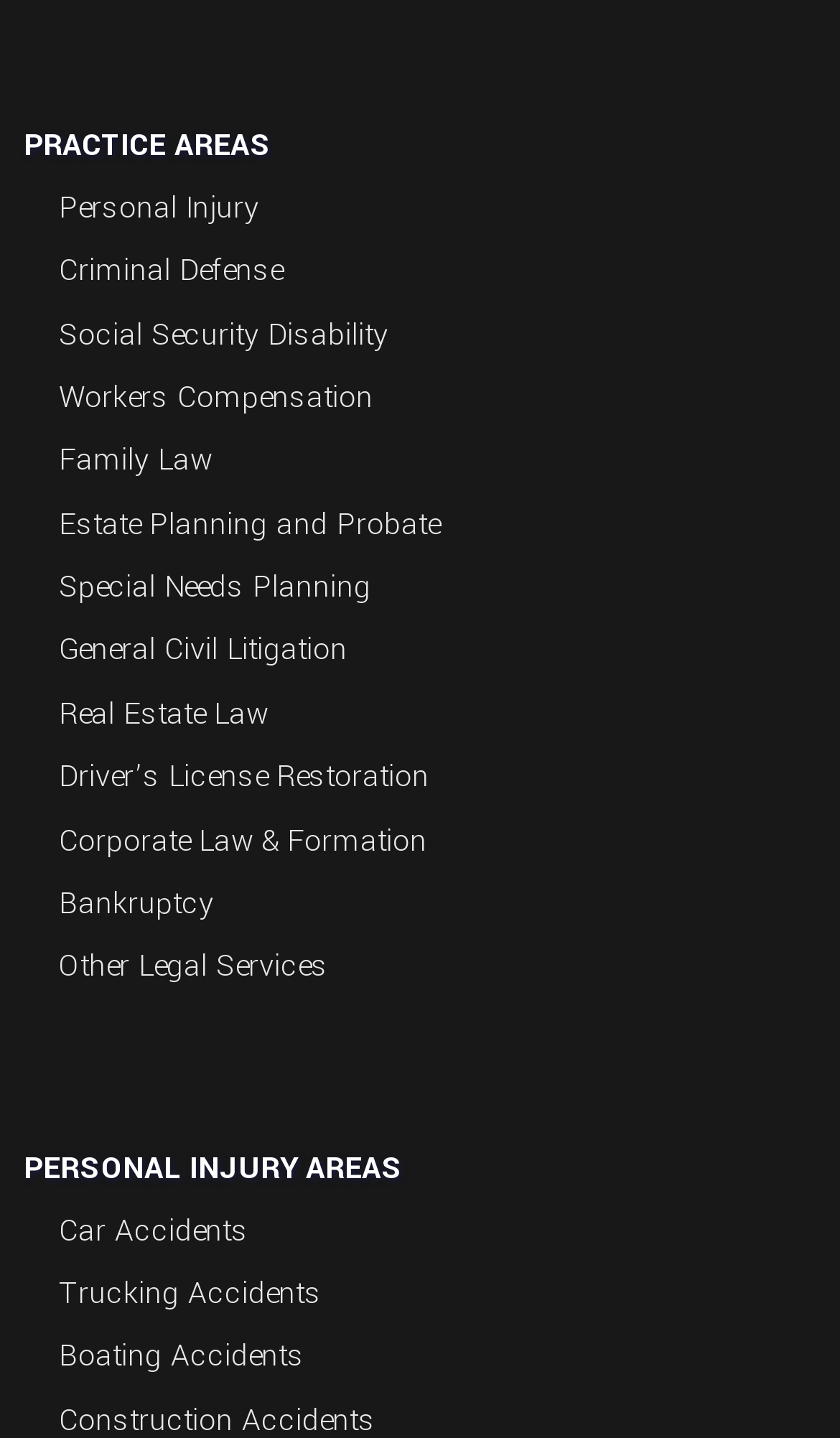Determine the bounding box coordinates of the section I need to click to execute the following instruction: "Click on Personal Injury". Provide the coordinates as four float numbers between 0 and 1, i.e., [left, top, right, bottom].

[0.07, 0.13, 0.308, 0.159]